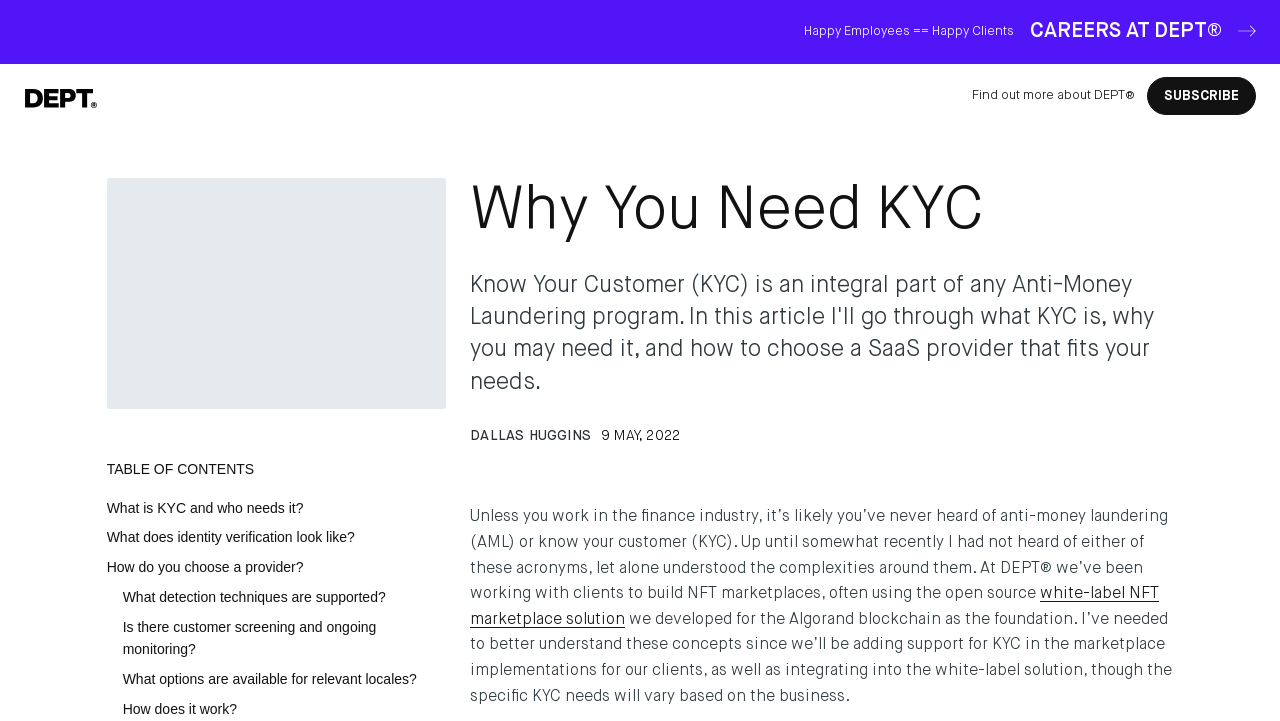Determine the bounding box of the UI element mentioned here: "parent_node: STAY UP TO DATE". The coordinates must be in the format [left, top, right, bottom] with values ranging from 0 to 1.

[0.953, 0.022, 0.984, 0.078]